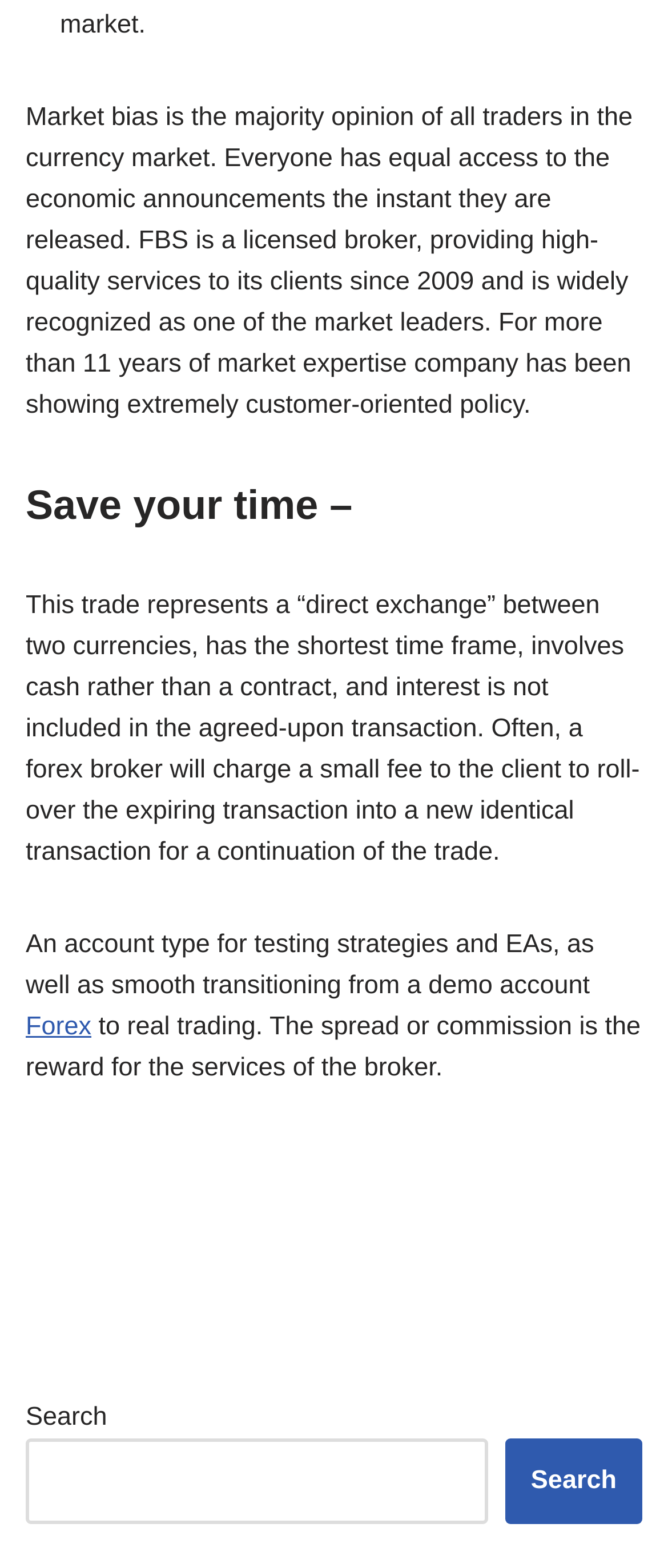What type of trade involves cash rather than a contract?
Please use the image to provide an in-depth answer to the question.

As described in the StaticText element with bounding box coordinates [0.038, 0.377, 0.958, 0.553], a direct exchange between two currencies involves cash rather than a contract.